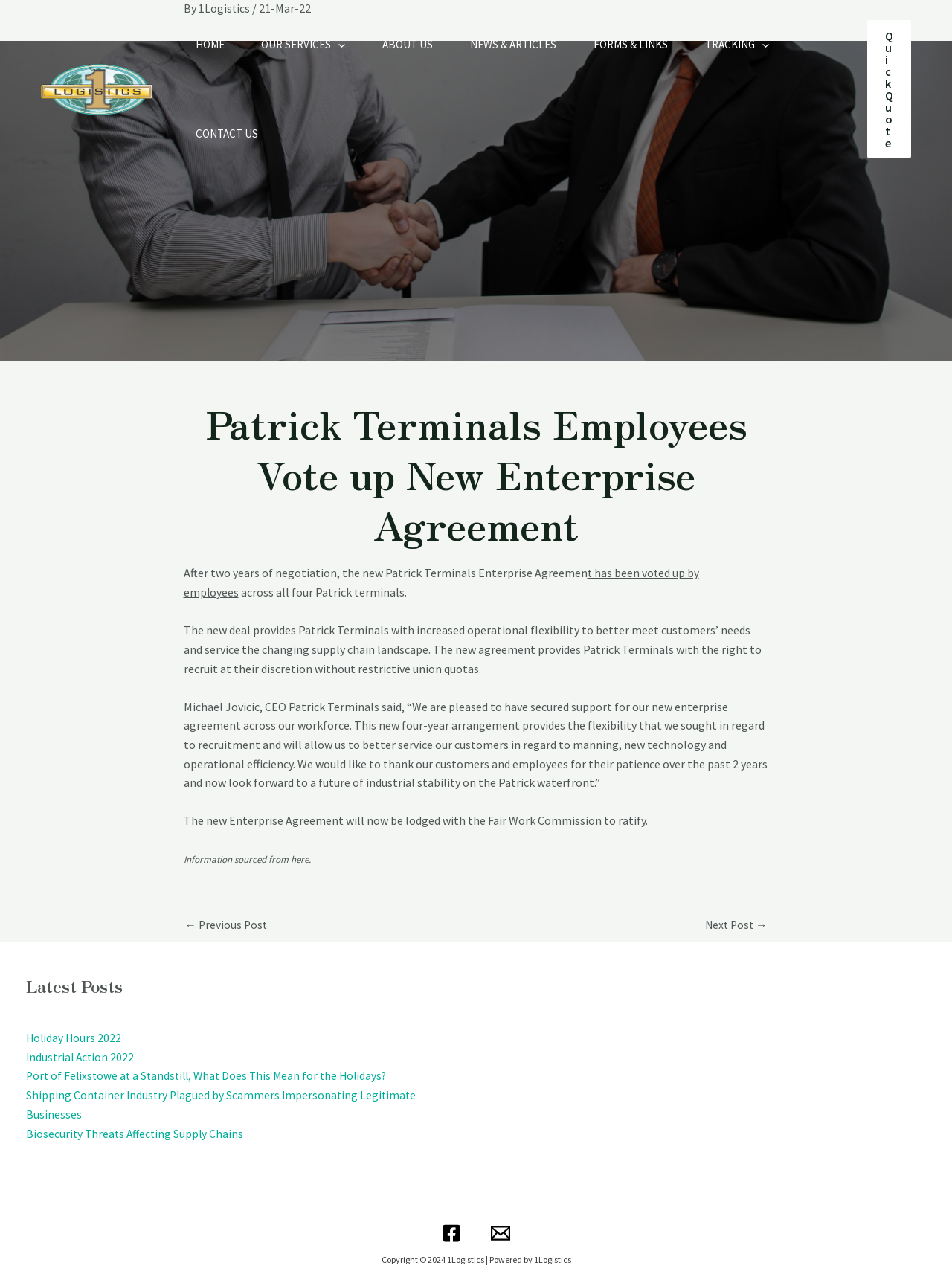Carefully examine the image and provide an in-depth answer to the question: How many links are there in the main navigation menu?

The main navigation menu has links to 'HOME', 'OUR SERVICES', 'ABOUT US', 'NEWS & ARTICLES', 'FORMS & LINKS', 'TRACKING', and 'CONTACT US', which totals 7 links.